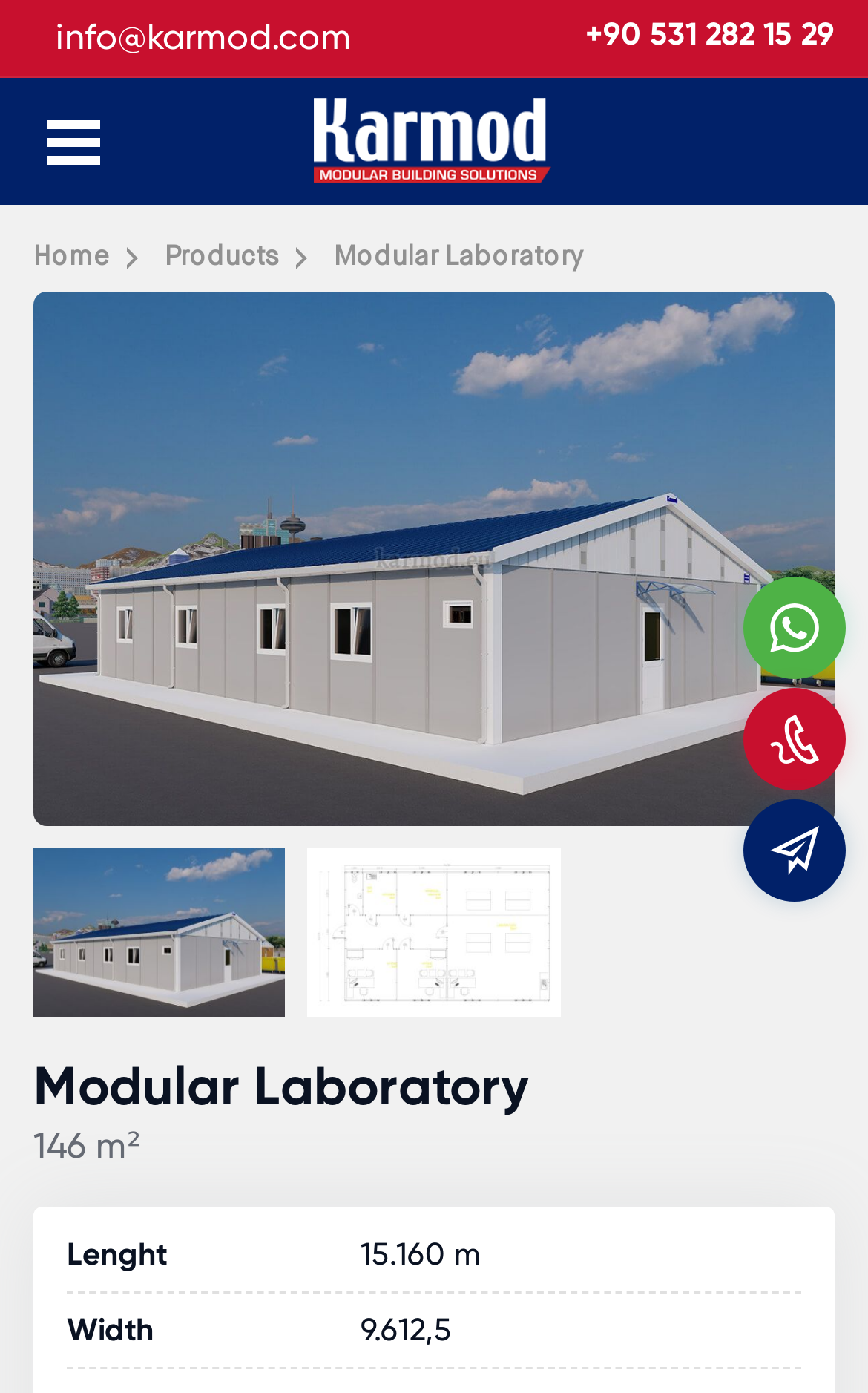Find the coordinates for the bounding box of the element with this description: "alt="Modular Chemical Laboratory Building"".

[0.038, 0.609, 0.329, 0.73]